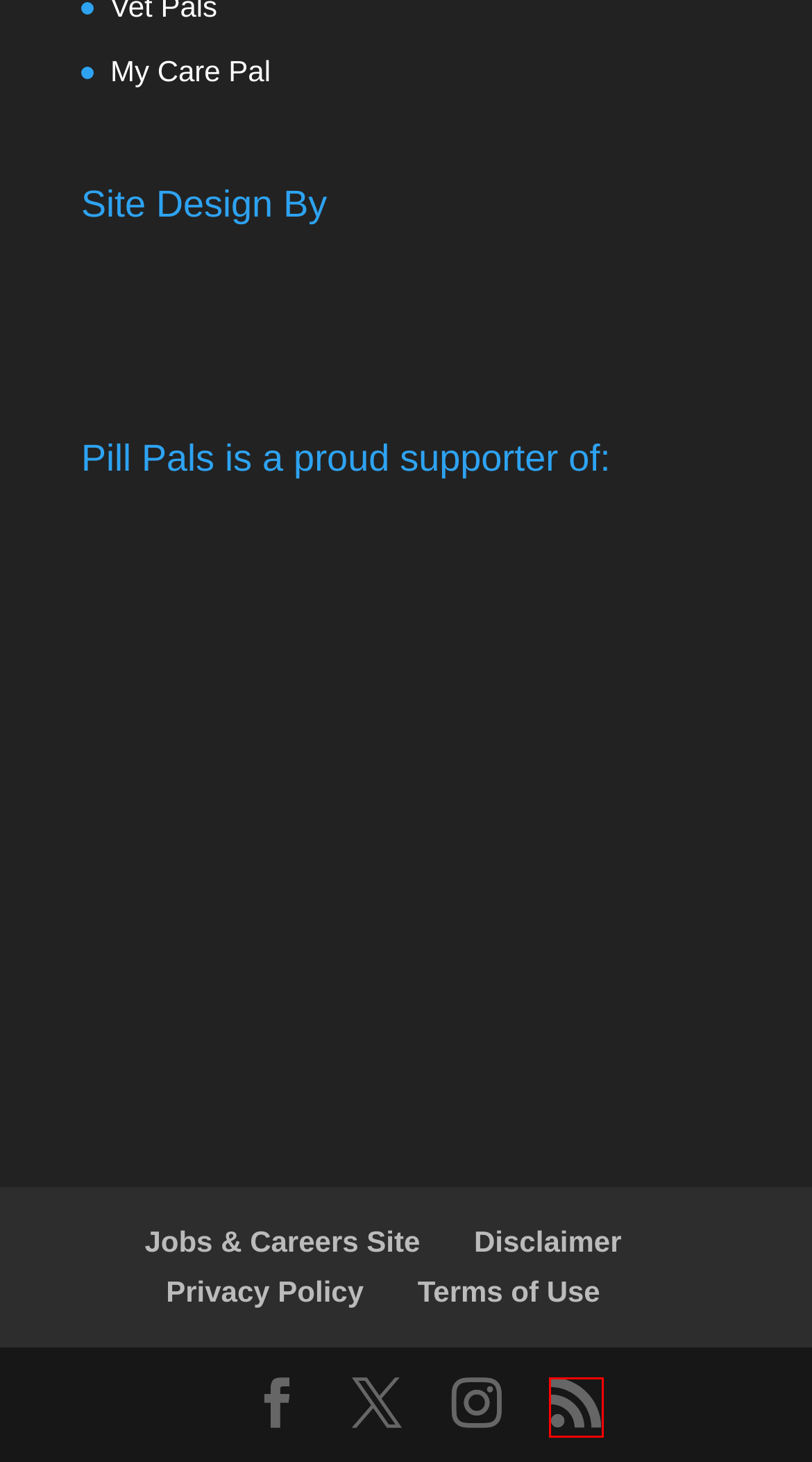Examine the webpage screenshot and identify the UI element enclosed in the red bounding box. Pick the webpage description that most accurately matches the new webpage after clicking the selected element. Here are the candidates:
A. Disclaimer - Pill Pals |
B. Privacy Policy - Pill Pals |
C. I Want To... - The Care Pal Company
D. Terms of Use - Pill Pals |
E. Vladimire Herard - Pill Pals |
F. Welcome to Pill Pals For Employers! - Pill Pals
G. Implementation - Pill Pals |
H. Pill Pals |

H